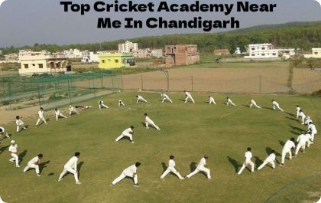Please use the details from the image to answer the following question comprehensively:
What is the location of the cricket academy?

The caption atop the image reads 'Top Cricket Academy Near Me In Chandigarh', which suggests that the location of the cricket academy is near Chandigarh.